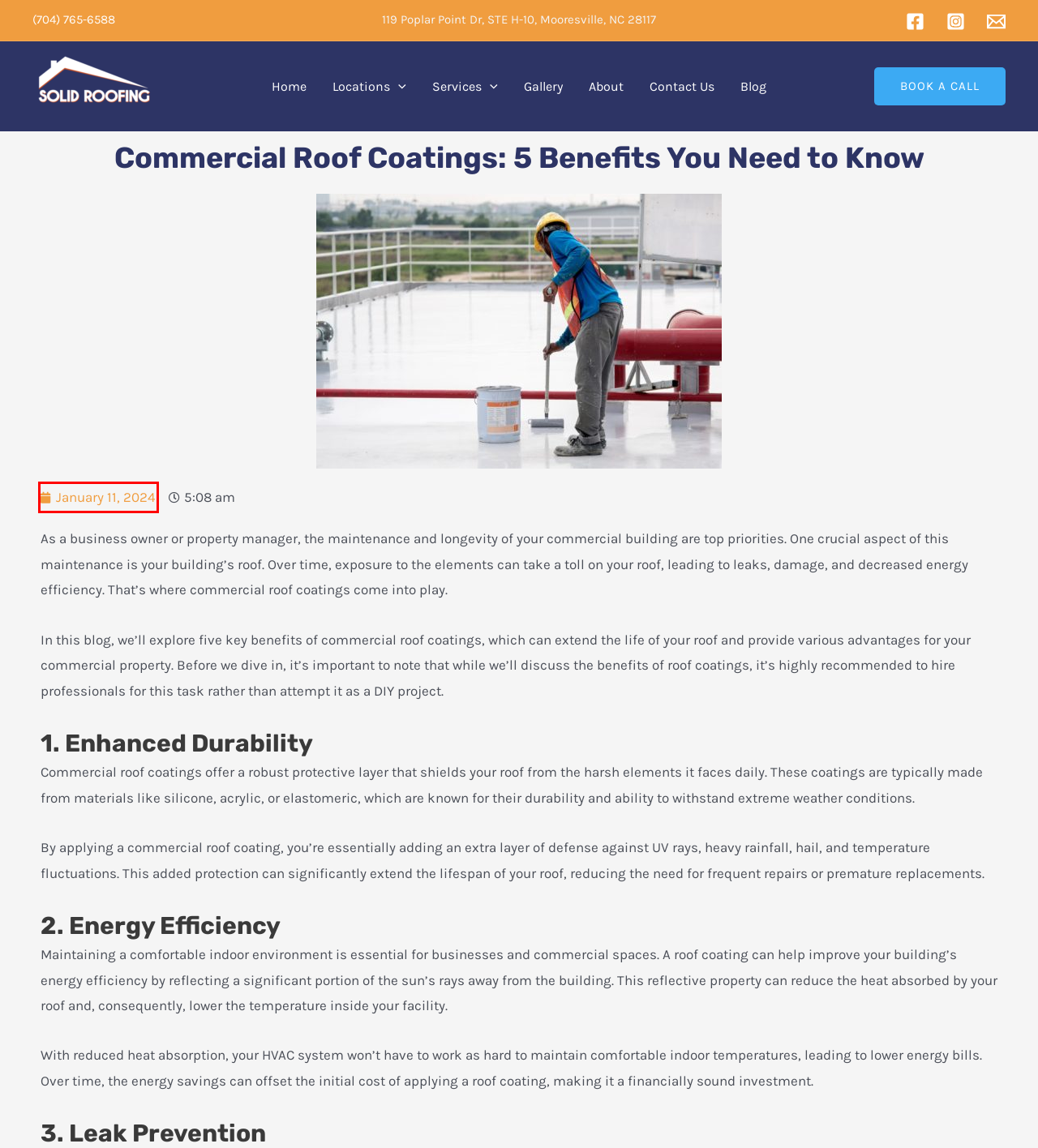Given a screenshot of a webpage with a red bounding box around a UI element, please identify the most appropriate webpage description that matches the new webpage after you click on the element. Here are the candidates:
A. Repairs and Maintenance - Solid Roofing
B. Commercial TPO | Installation, Repair, & Maintenance
C. Roofing Contractors Mooresville NC - Solid Roofing
D. Shingle Roofs - Solid Roofing
E. Blog - Solid Roofing
F. January 11, 2024 - Solid Roofing
G. Metal Roof Restoration In Charlotte NC Area | Solid Roofing
H. Insurance Claim Assistance - Solid Roofing

F